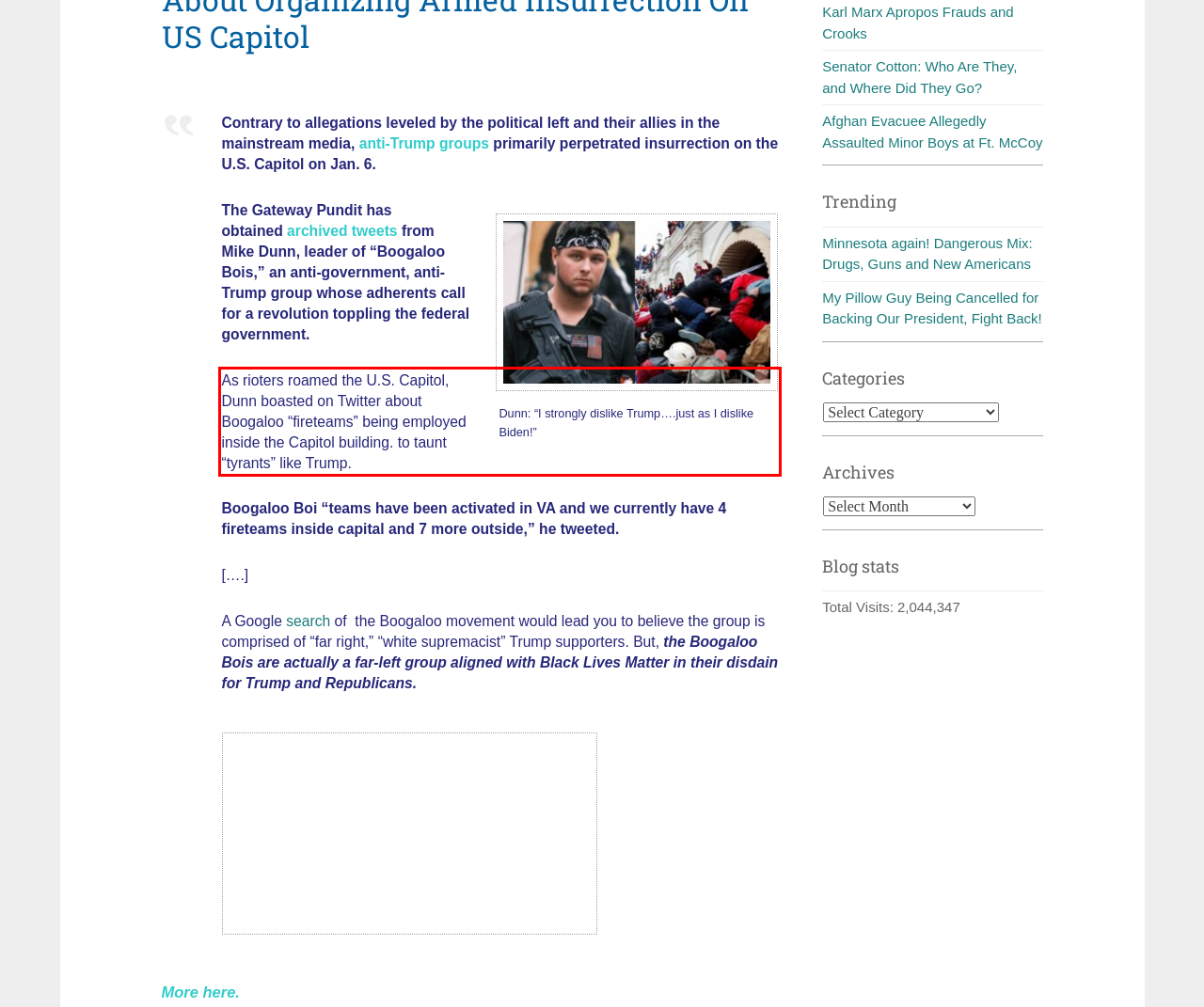Using the provided webpage screenshot, identify and read the text within the red rectangle bounding box.

As rioters roamed the U.S. Capitol, Dunn boasted on Twitter about Boogaloo “fireteams” being employed inside the Capitol building. to taunt “tyrants” like Trump.